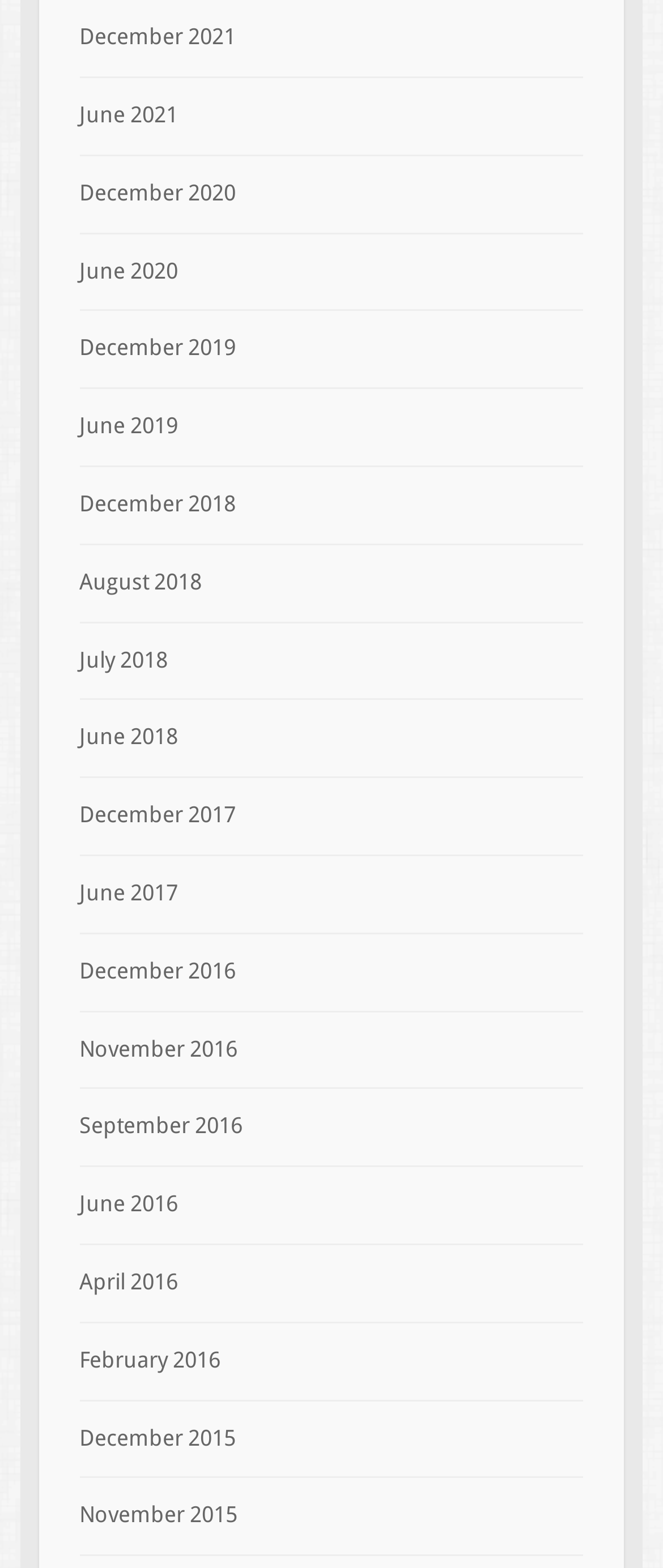Answer the question in a single word or phrase:
How many years are listed?

7